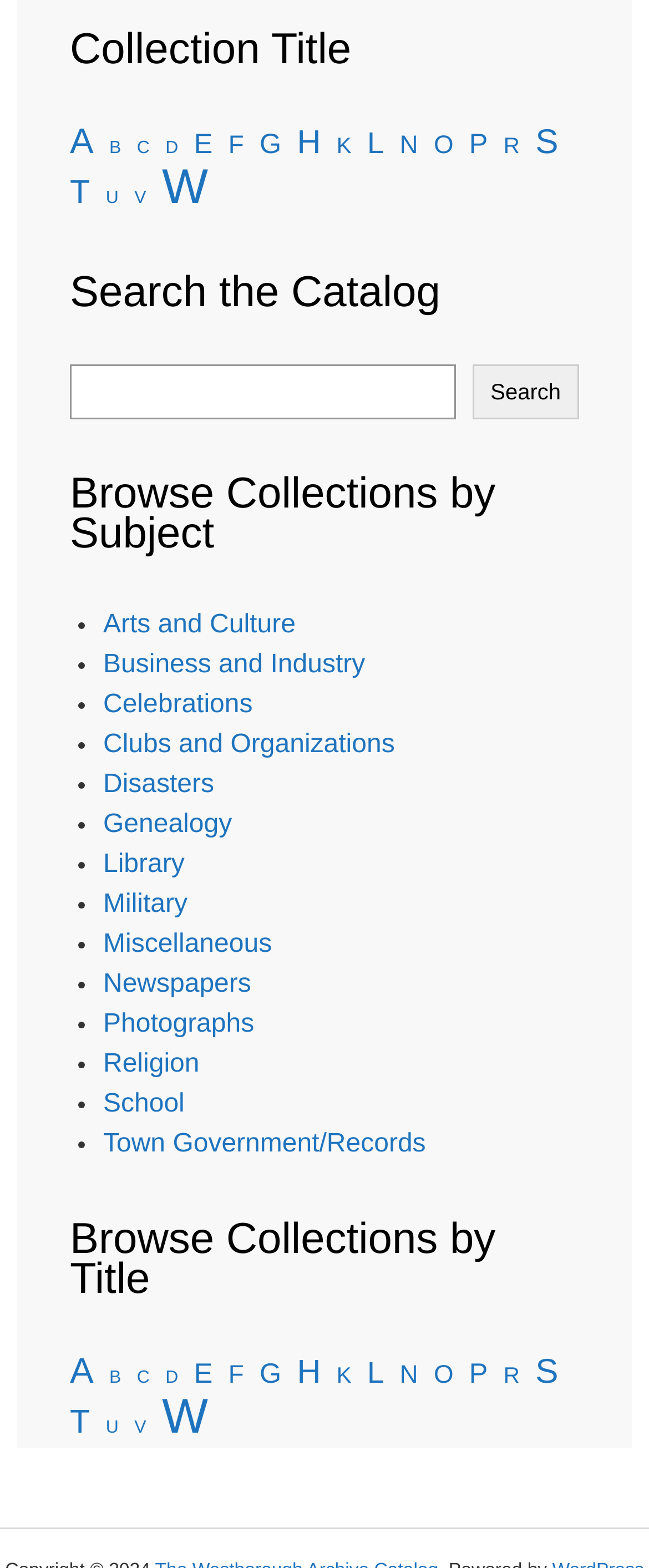Show the bounding box coordinates of the element that should be clicked to complete the task: "Read about the Food Truck Festival at The Mount 2024".

None